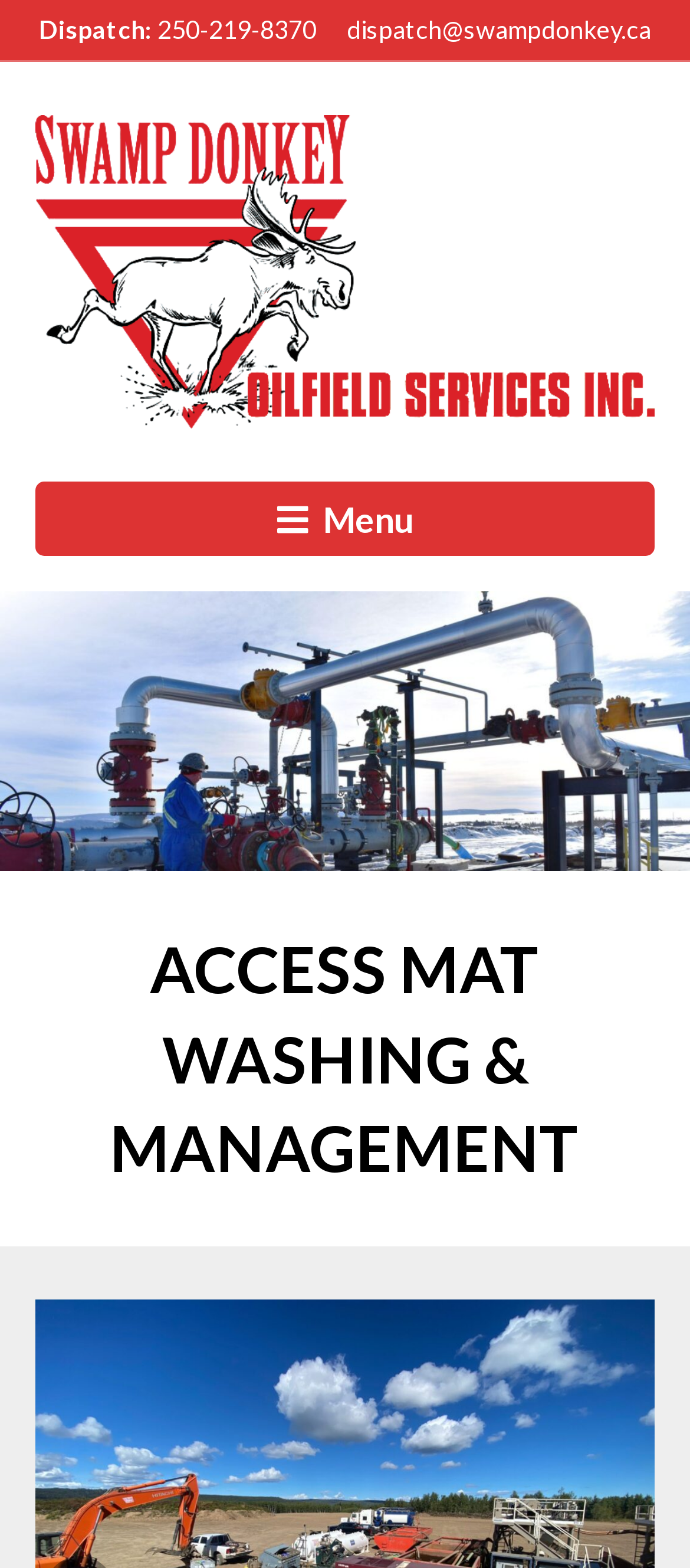From the webpage screenshot, predict the bounding box of the UI element that matches this description: "250-219-8370".

[0.228, 0.009, 0.459, 0.028]